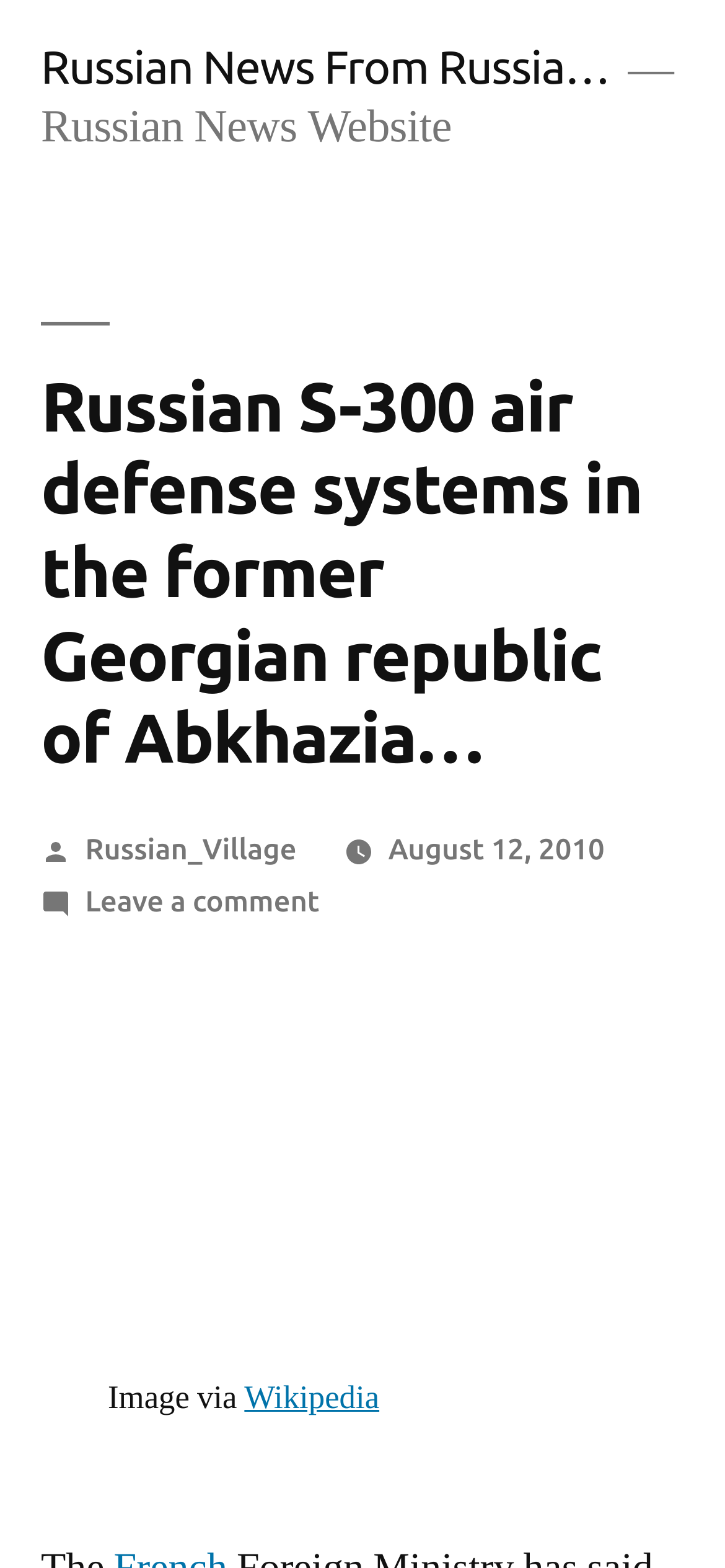Using the element description provided, determine the bounding box coordinates in the format (top-left x, top-left y, bottom-right x, bottom-right y). Ensure that all values are floating point numbers between 0 and 1. Element description: Russian News From Russia…

[0.056, 0.026, 0.841, 0.059]